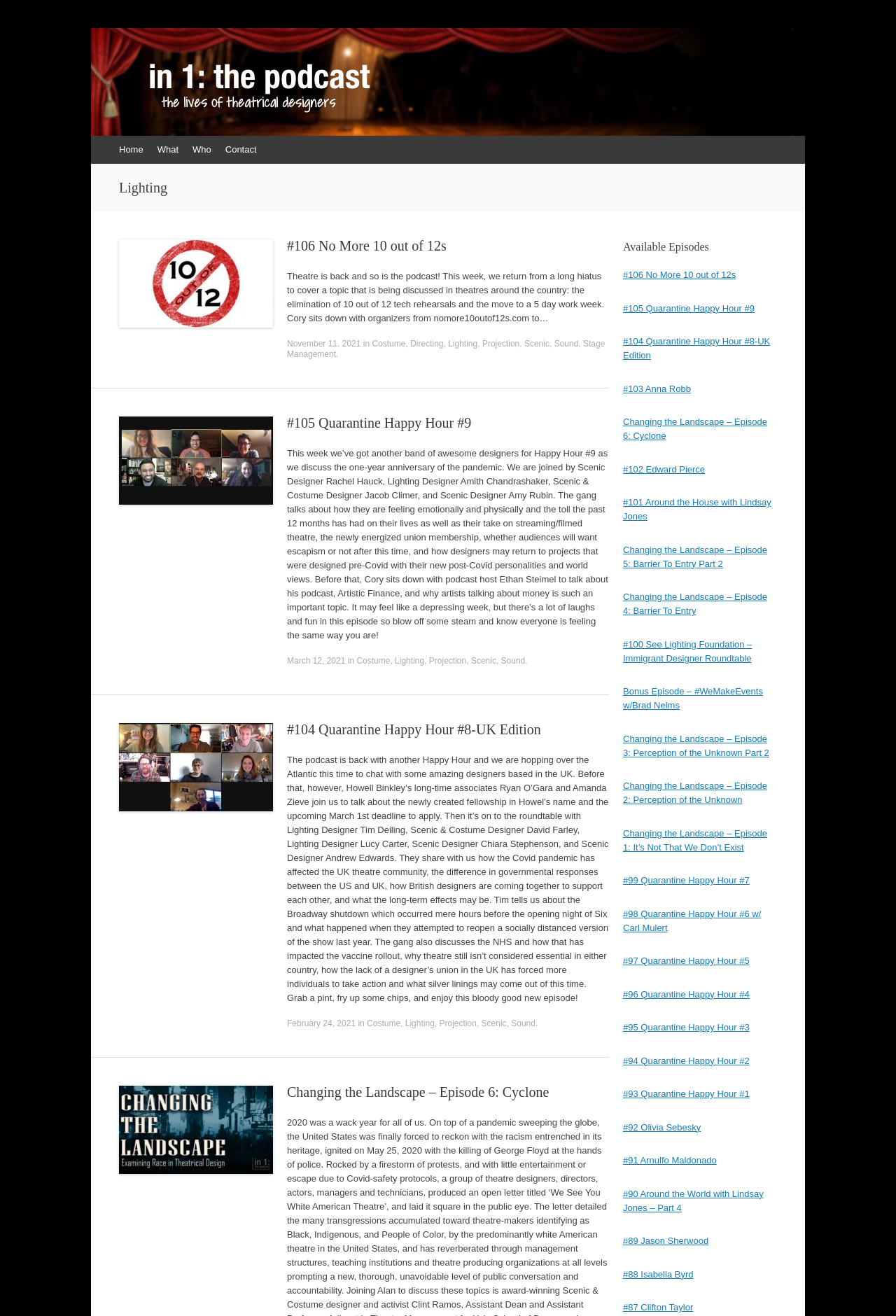Use a single word or phrase to answer the following:
How many links are in the 'Available Episodes' section?

20